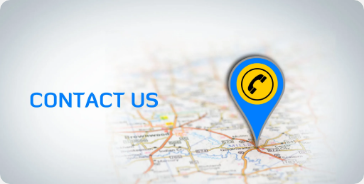What type of symbol is combined with the location pin icon?
Using the information from the image, answer the question thoroughly.

The location pin icon is combined with a yellow phone symbol, which suggests that the school can be contacted through phone calls, and provides a clear channel for prospective parents or guardians to reach out for information, suggestions, or questions.